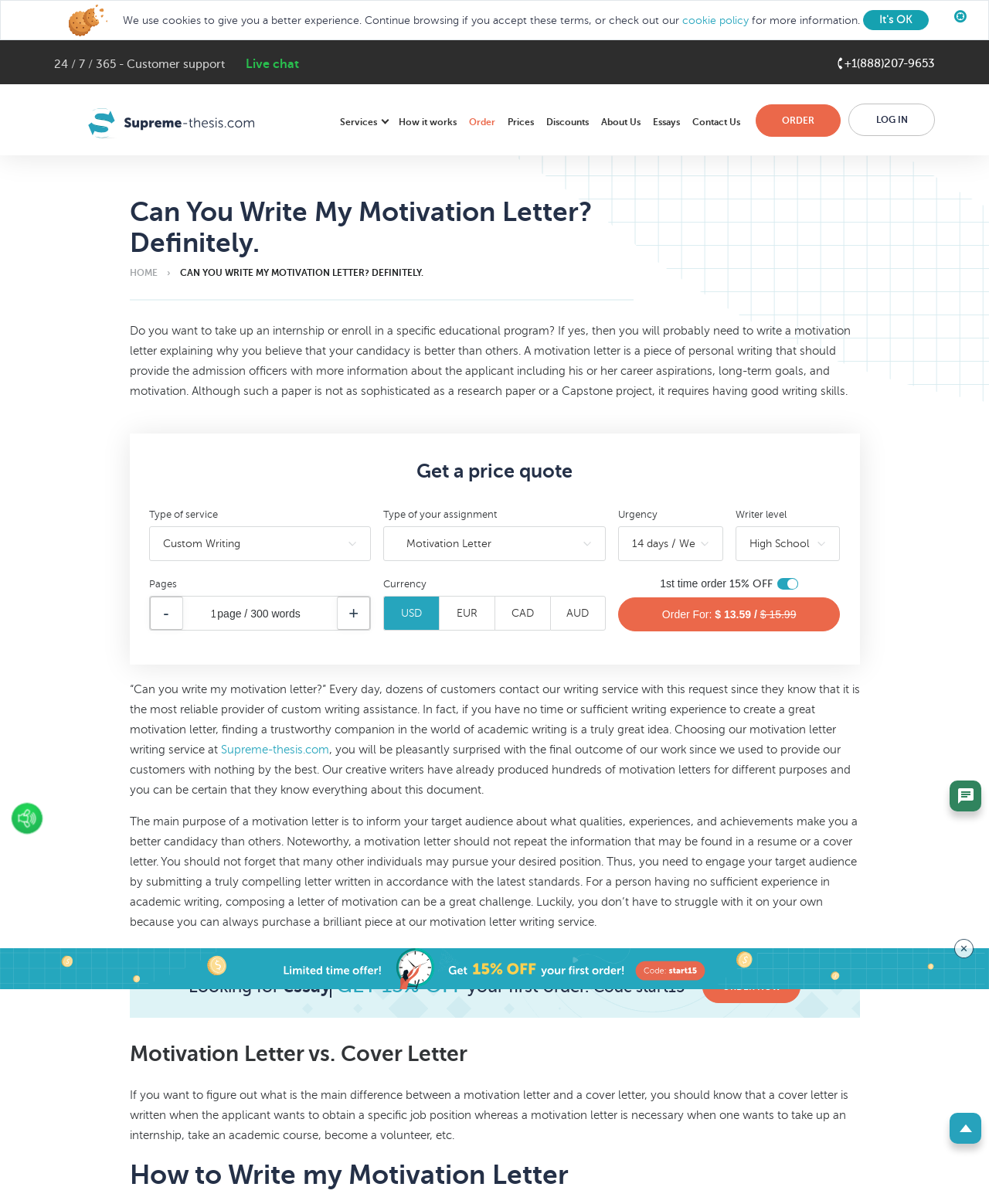What is the discount offered for first-time orders?
Utilize the image to construct a detailed and well-explained answer.

The webpage mentions that first-time customers can get 15% off their orders, and even provides a code 'start15' to avail this discount.